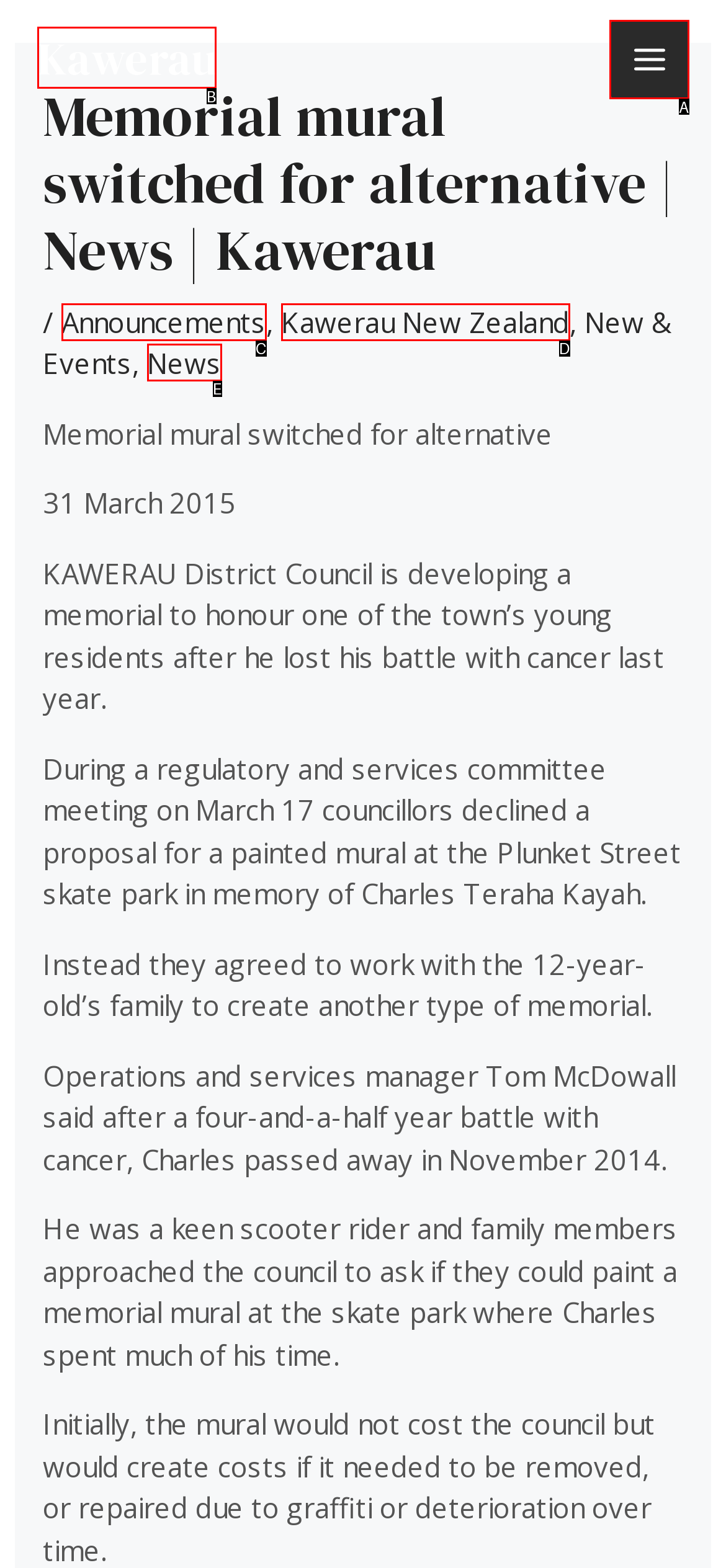Determine which option matches the element description: News
Answer using the letter of the correct option.

E